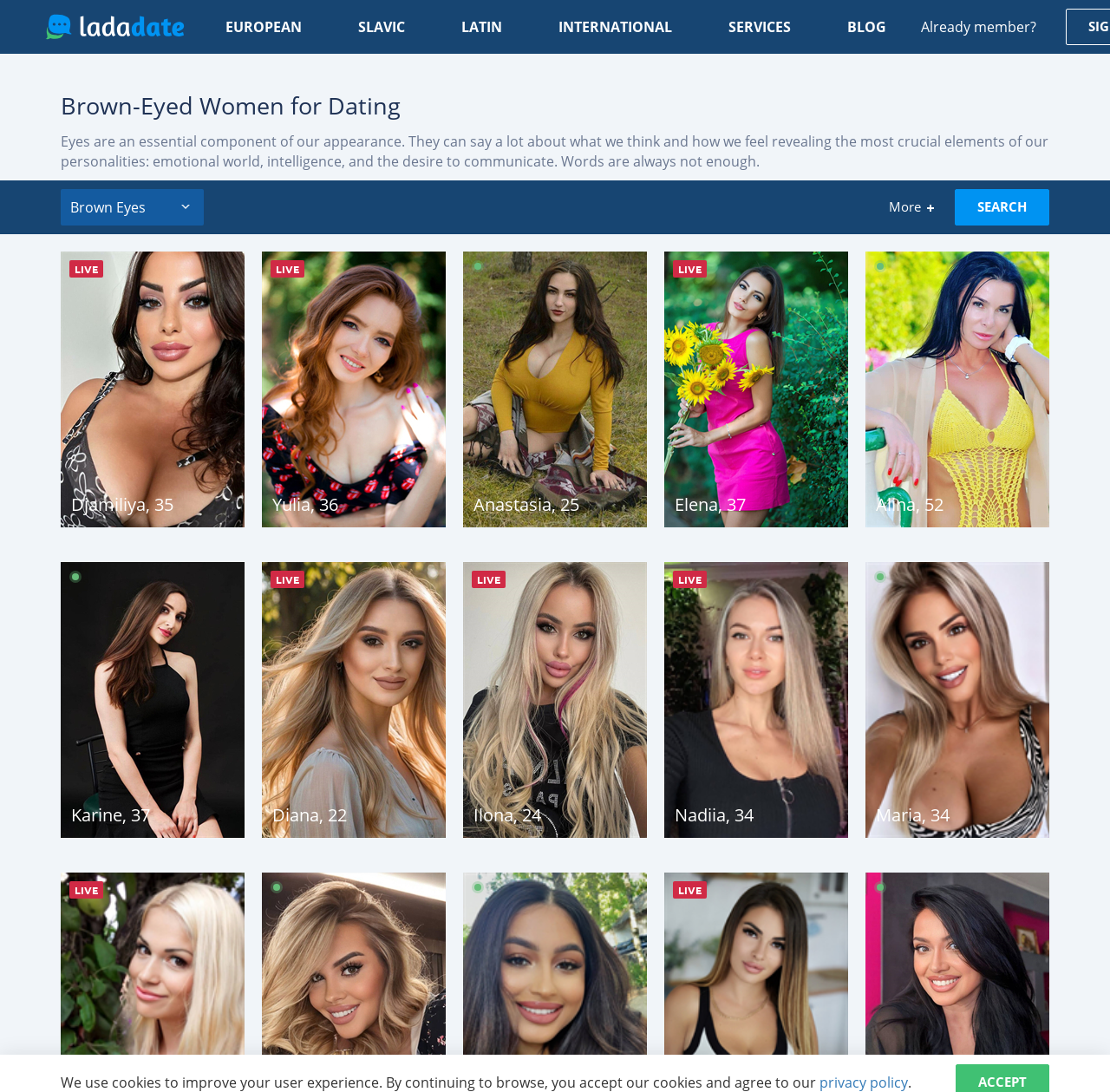Locate the coordinates of the bounding box for the clickable region that fulfills this instruction: "View the profile of Perfect woman djamiliya from kharkov".

[0.055, 0.23, 0.22, 0.483]